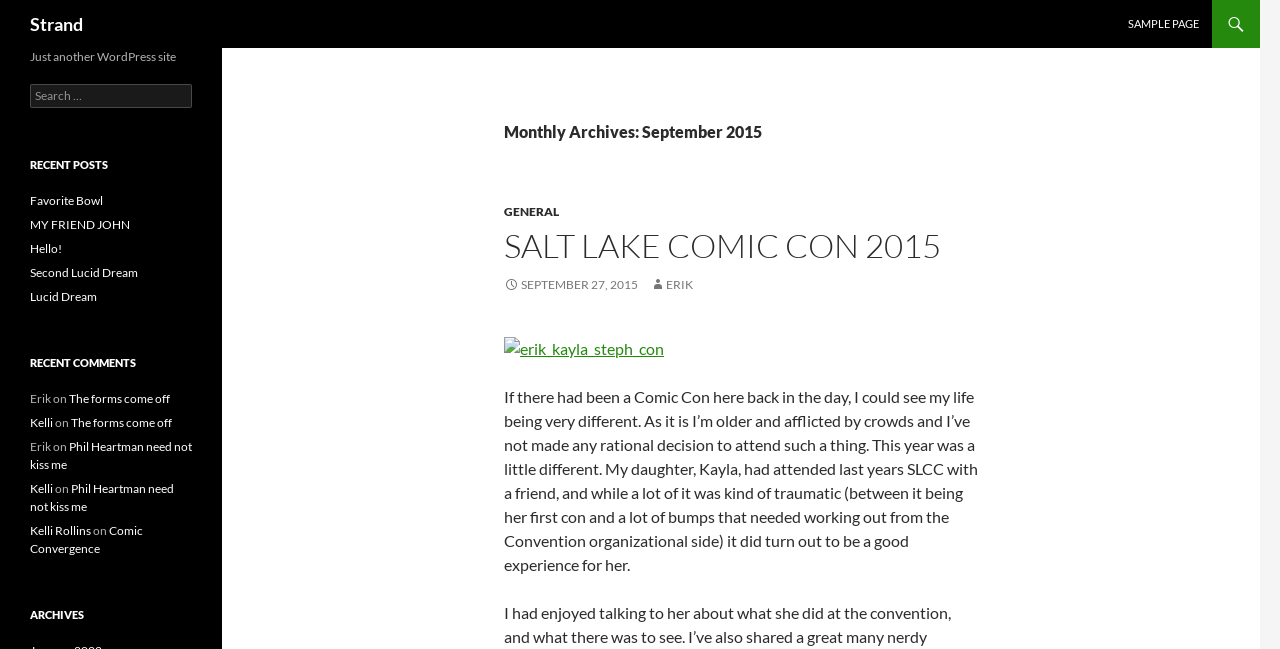Provide the bounding box coordinates of the area you need to click to execute the following instruction: "Click on the 'GENERAL' category".

[0.394, 0.314, 0.437, 0.337]